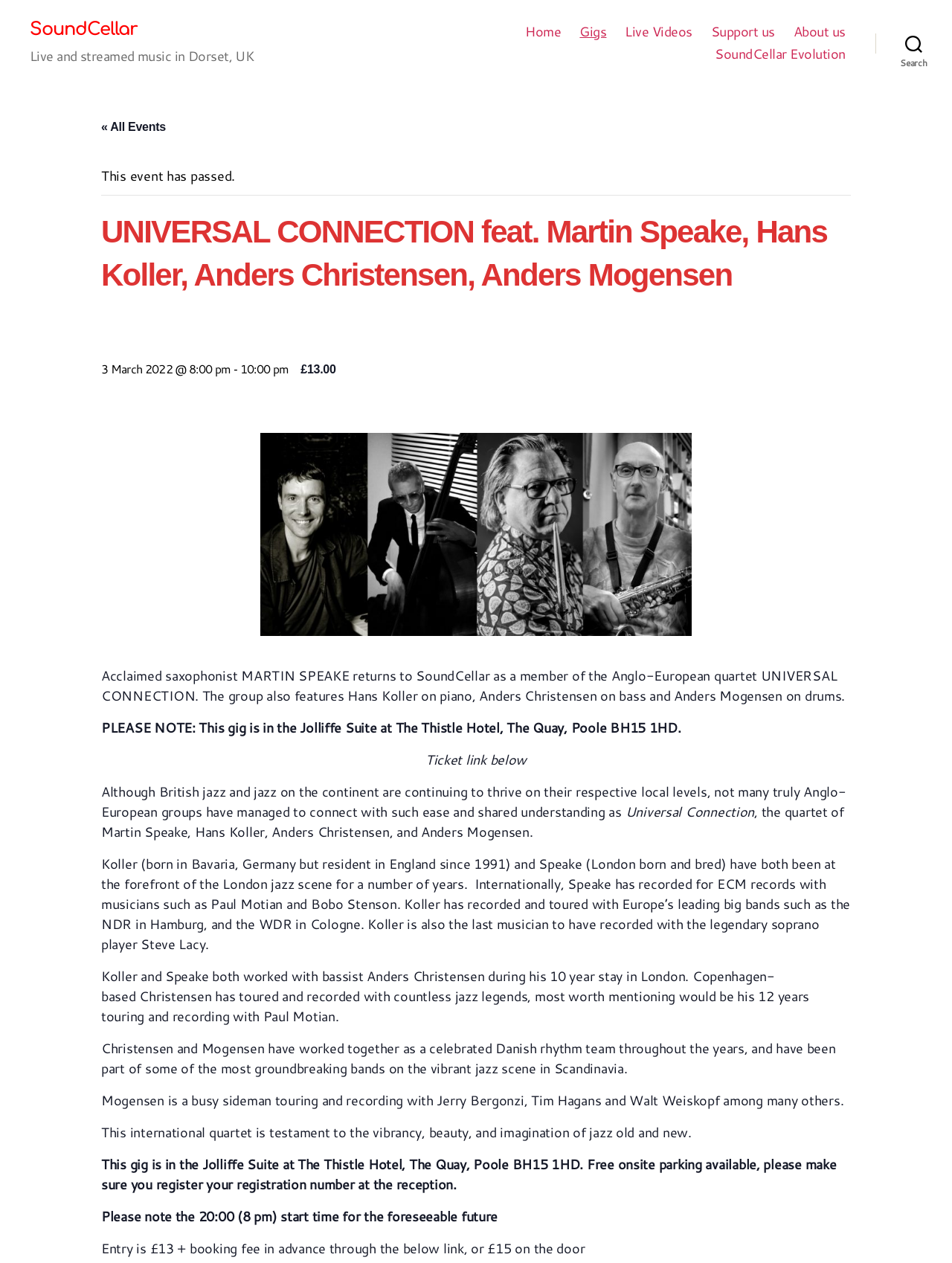Generate the title text from the webpage.

UNIVERSAL CONNECTION feat. Martin Speake, Hans Koller, Anders Christensen, Anders Mogensen